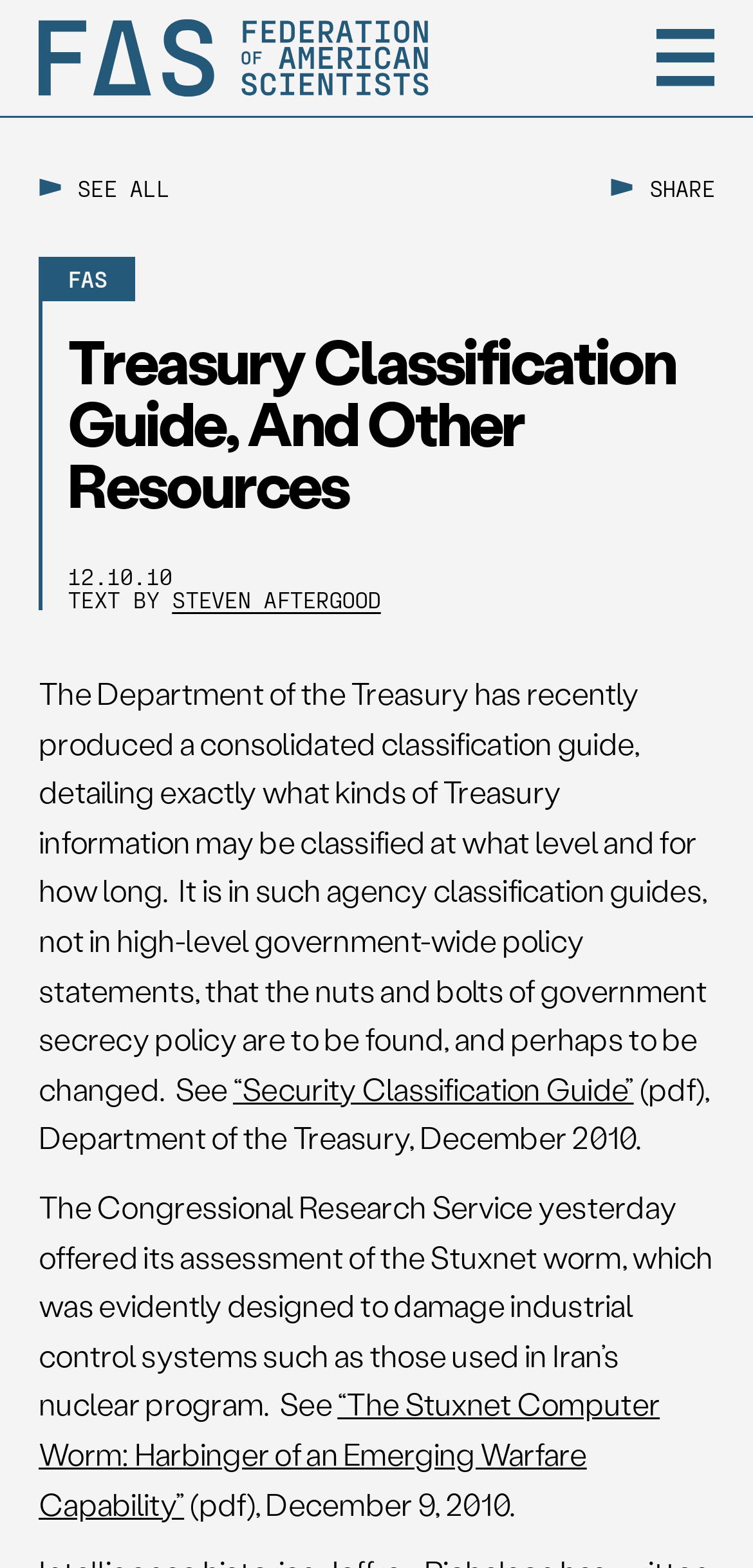Determine the bounding box for the described HTML element: "aria-label="Menu"". Ensure the coordinates are four float numbers between 0 and 1 in the format [left, top, right, bottom].

None